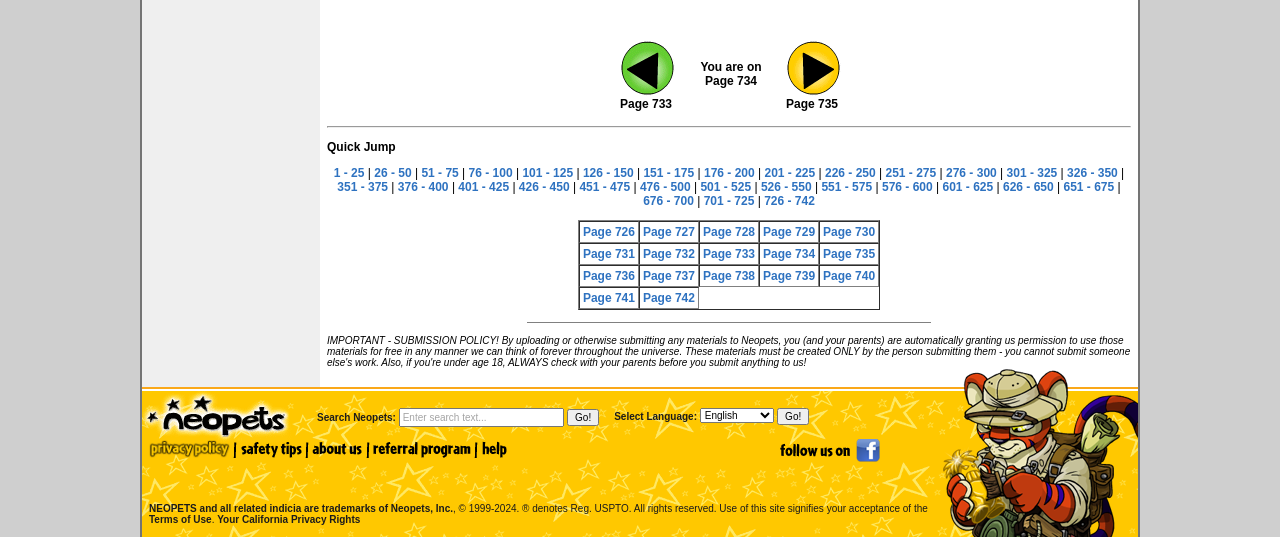Please provide the bounding box coordinates for the element that needs to be clicked to perform the following instruction: "Click on Page 733". The coordinates should be given as four float numbers between 0 and 1, i.e., [left, top, right, bottom].

[0.481, 0.16, 0.528, 0.186]